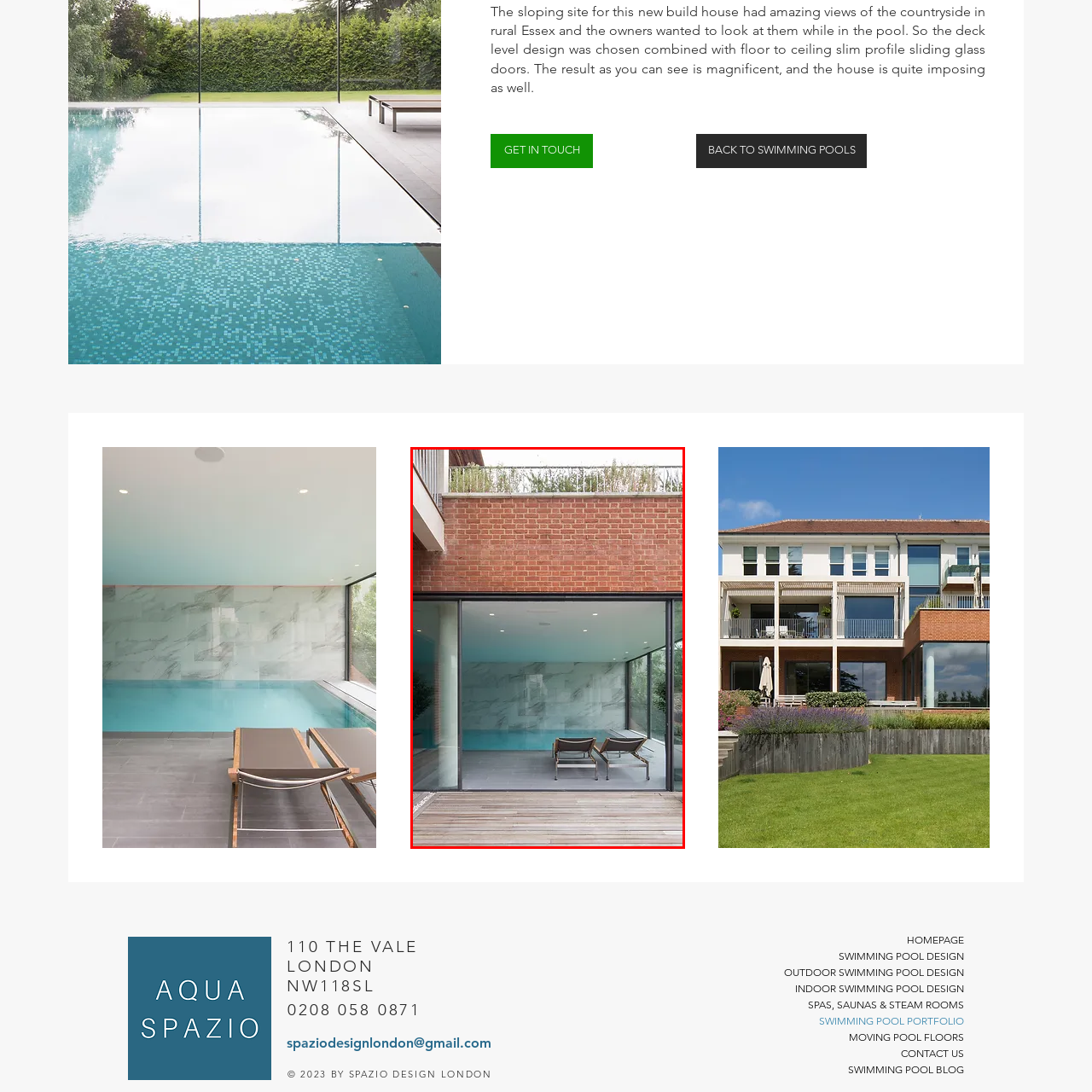Observe the visual content surrounded by a red rectangle, How many lounge chairs are in the pool area? Respond using just one word or a short phrase.

Two